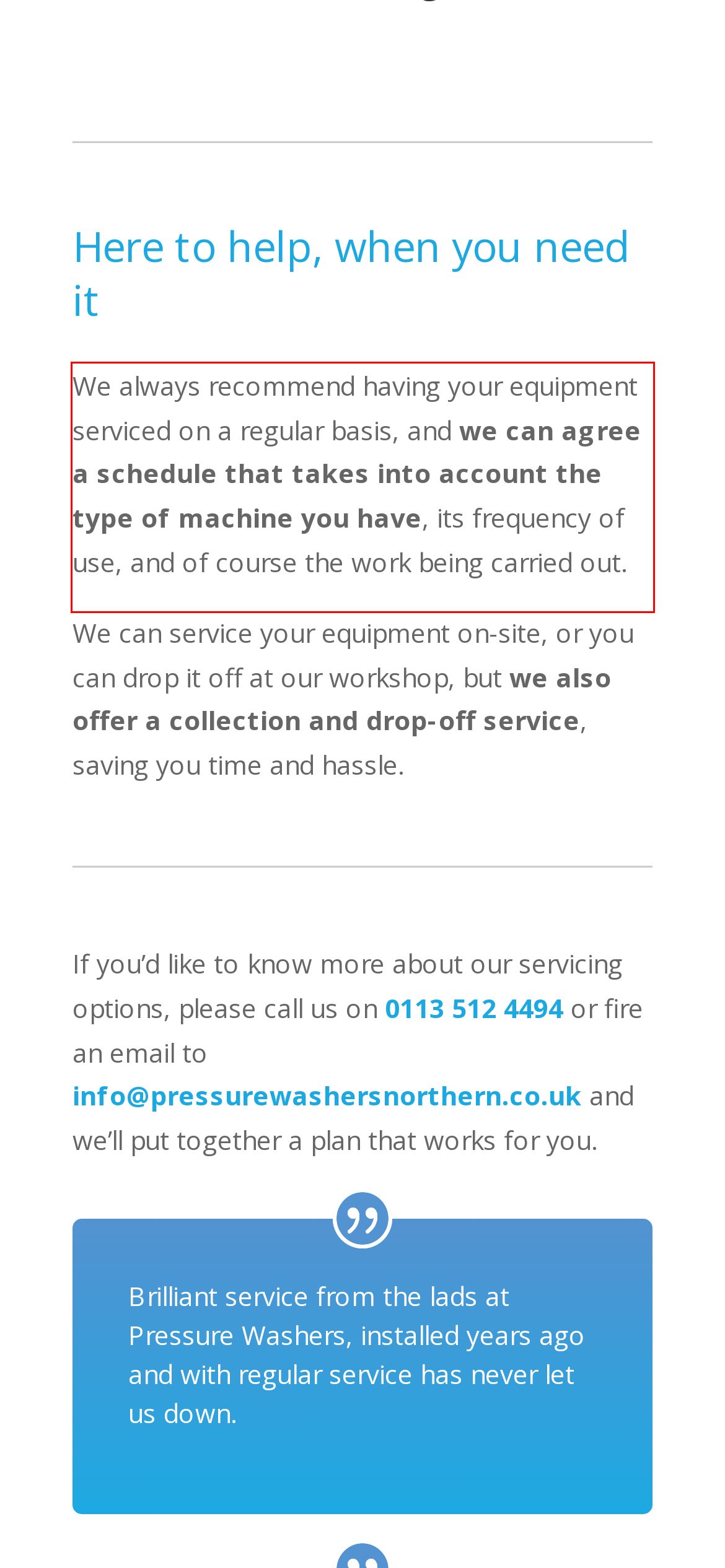Please extract the text content from the UI element enclosed by the red rectangle in the screenshot.

We always recommend having your equipment serviced on a regular basis, and we can agree a schedule that takes into account the type of machine you have, its frequency of use, and of course the work being carried out.